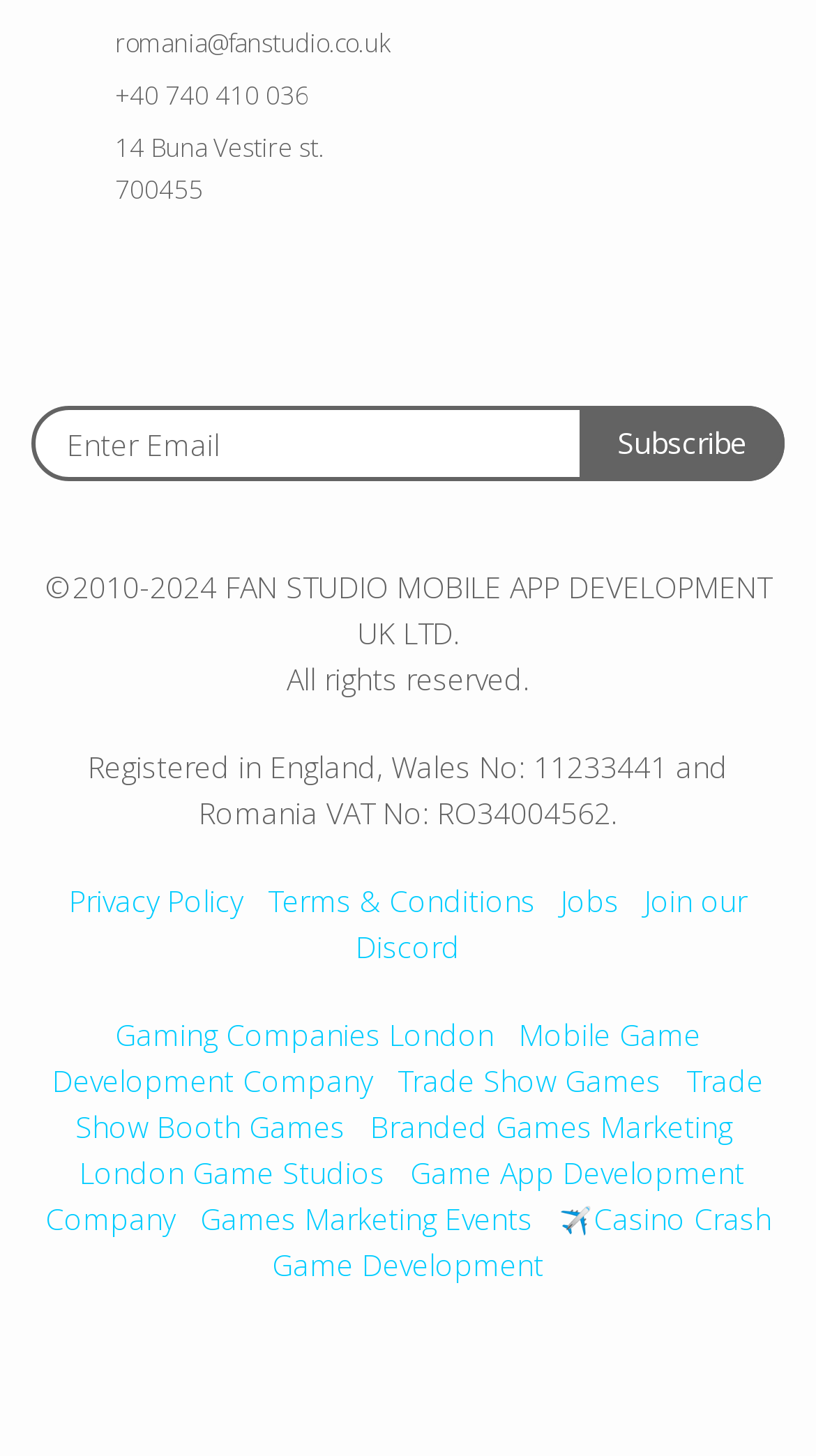Please specify the bounding box coordinates in the format (top-left x, top-left y, bottom-right x, bottom-right y), with all values as floating point numbers between 0 and 1. Identify the bounding box of the UI element described by: London Game Studios

[0.097, 0.792, 0.472, 0.82]